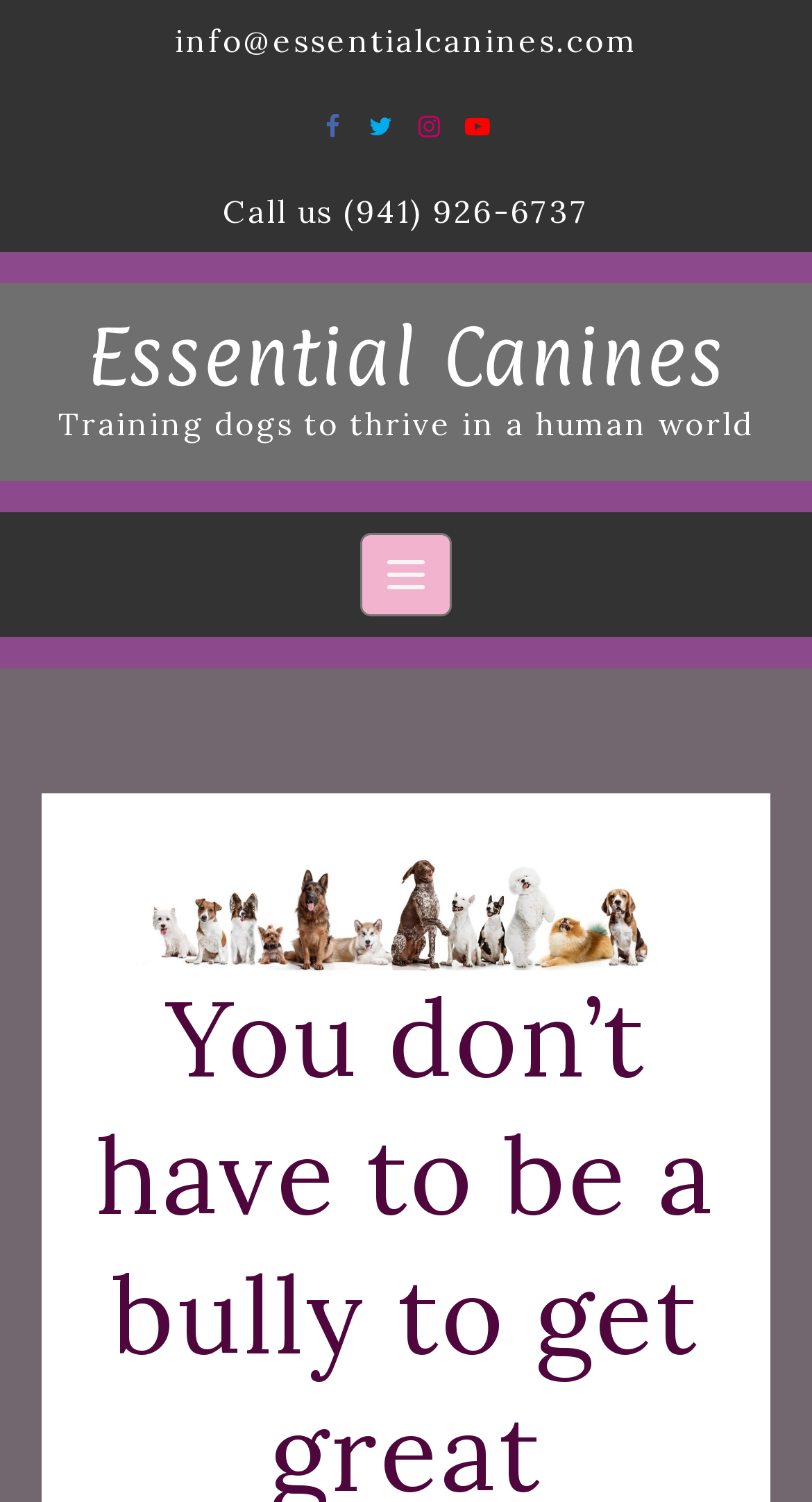Using the description "info@essentialcanines.com", locate and provide the bounding box of the UI element.

[0.215, 0.014, 0.785, 0.04]